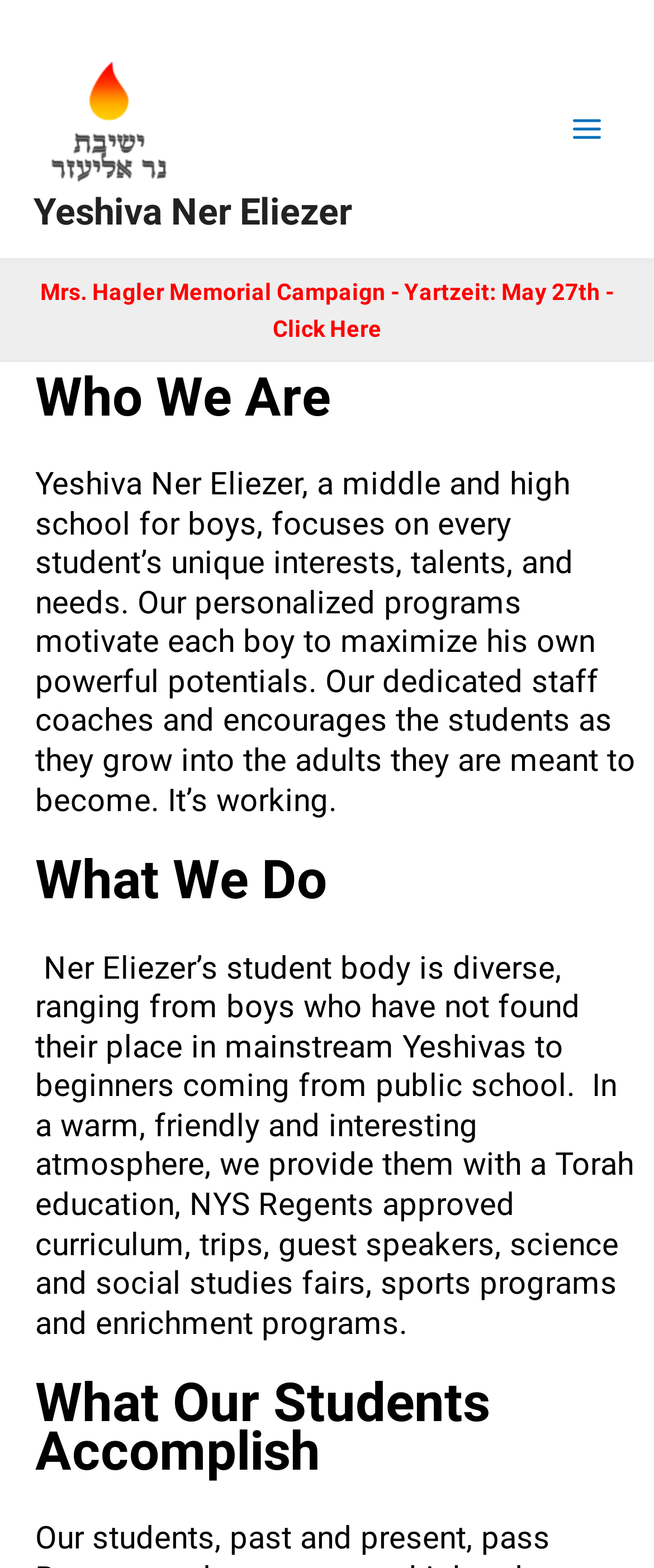Please find the bounding box for the UI element described by: "Main Menu".

[0.845, 0.06, 0.949, 0.104]